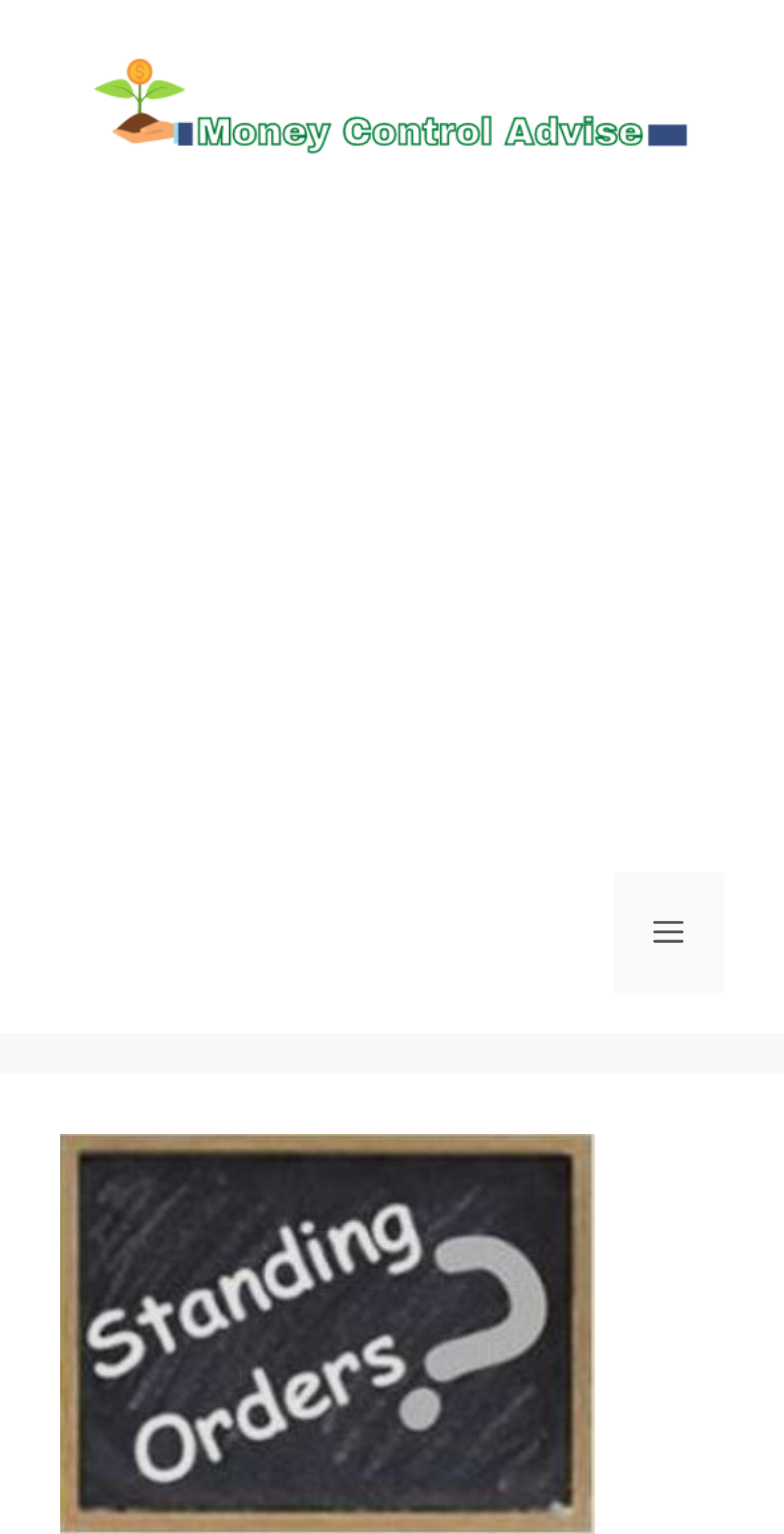Extract the bounding box for the UI element that matches this description: "aria-label="Advertisement" name="aswift_4" title="Advertisement"".

[0.0, 0.129, 1.0, 0.555]